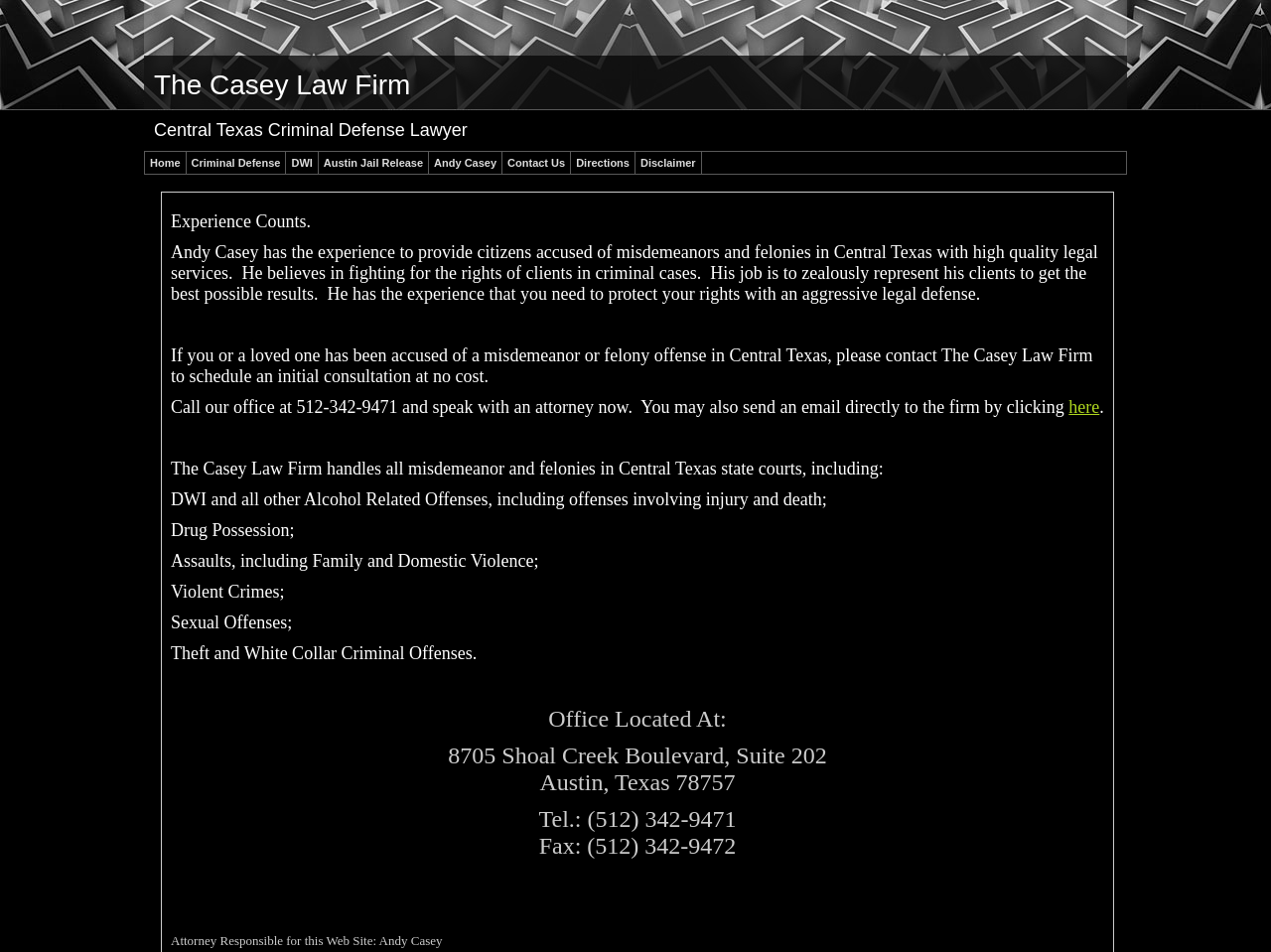Please identify the bounding box coordinates of the element's region that I should click in order to complete the following instruction: "Click Andy Casey". The bounding box coordinates consist of four float numbers between 0 and 1, i.e., [left, top, right, bottom].

[0.338, 0.16, 0.395, 0.182]